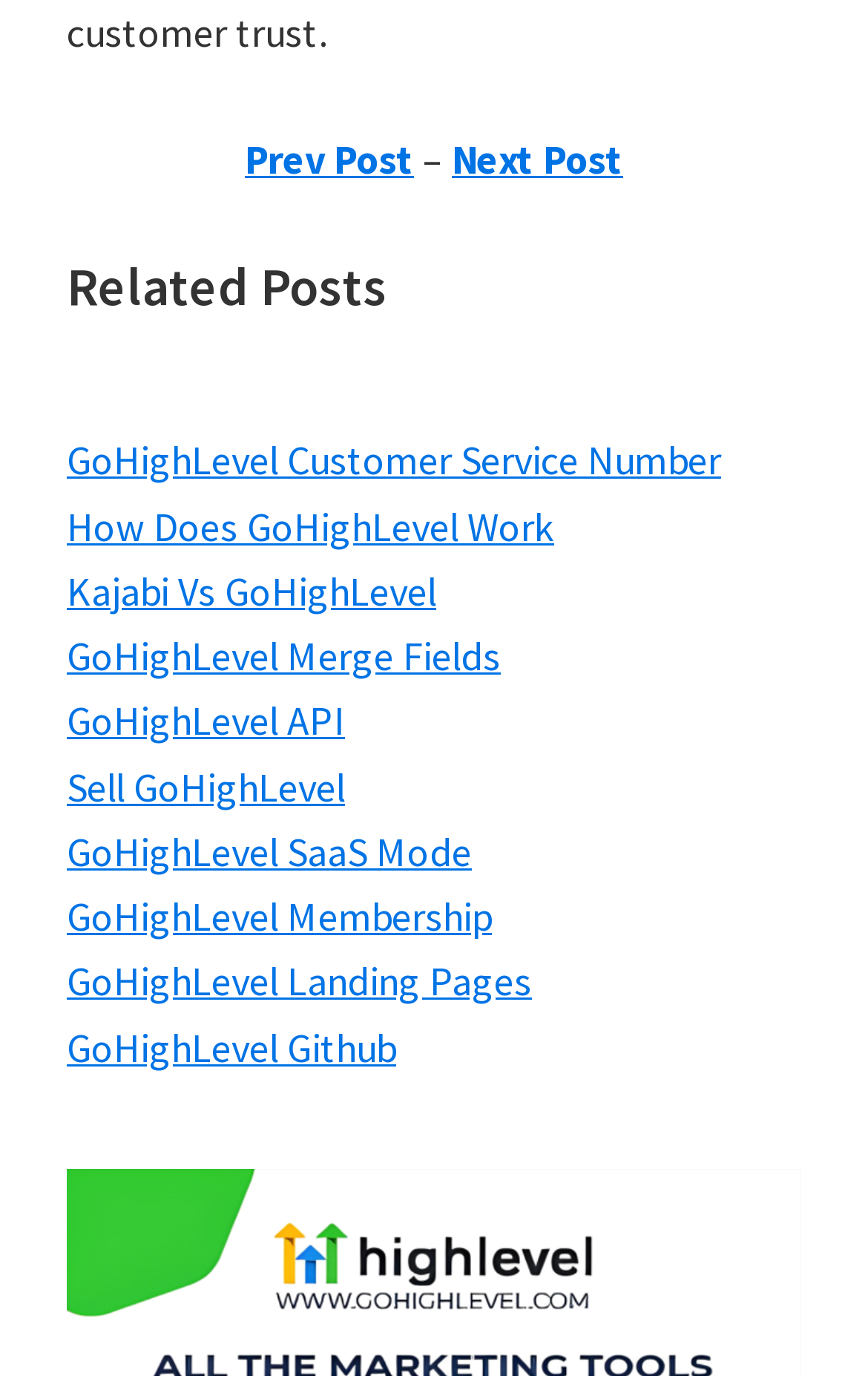Using the provided description: "GoHighLevel Customer Service Number", find the bounding box coordinates of the corresponding UI element. The output should be four float numbers between 0 and 1, in the format [left, top, right, bottom].

[0.077, 0.316, 0.831, 0.353]